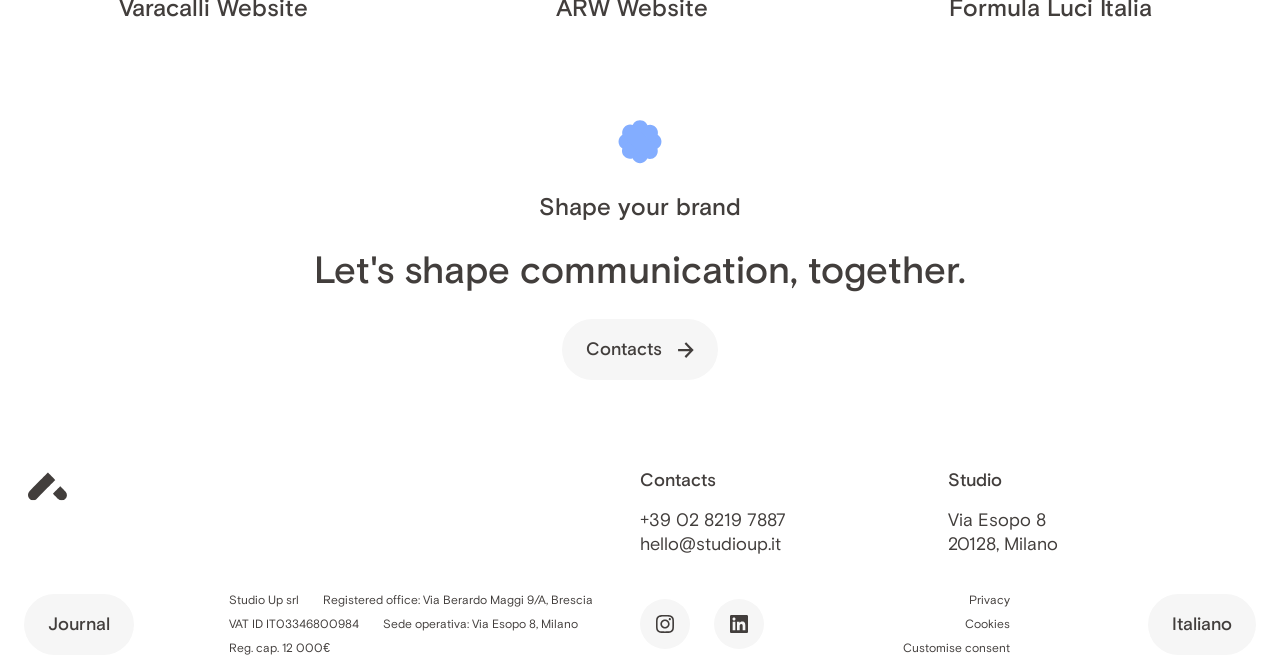Please specify the bounding box coordinates of the clickable section necessary to execute the following command: "Change product quantity".

None